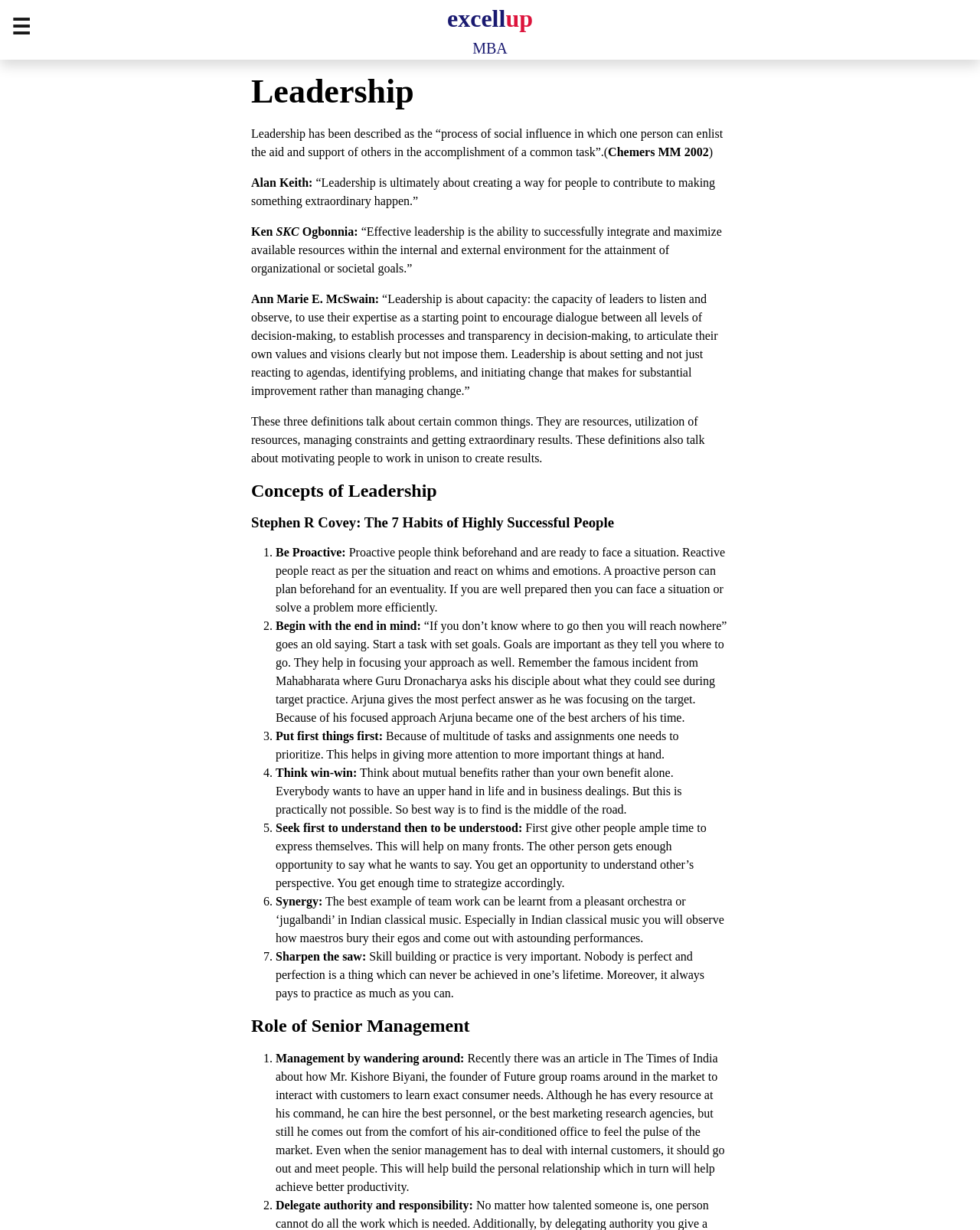What is the role of senior management in leadership?
Analyze the image and deliver a detailed answer to the question.

The webpage suggests that one of the roles of senior management in leadership is to practice 'Management by wandering around', which means to interact with customers and internal customers to learn exact needs and build personal relationships, as exemplified by Mr. Kishore Biyani, the founder of Future group.